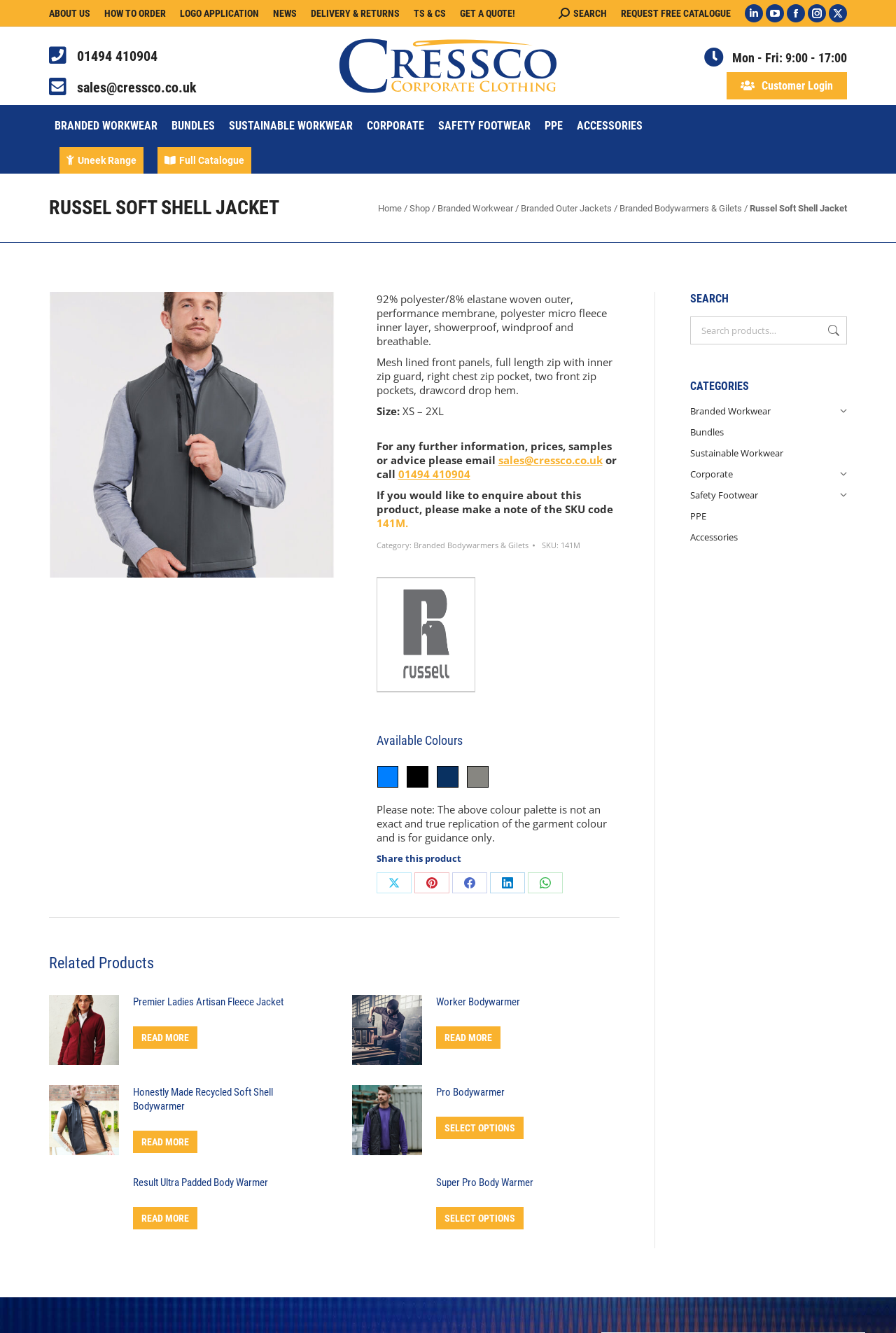Using the information in the image, give a comprehensive answer to the question: 
What is the phone number to contact for further information?

I found the answer by looking at the contact information on the webpage, which includes a phone number '01494 410904' that can be used to contact for further information.